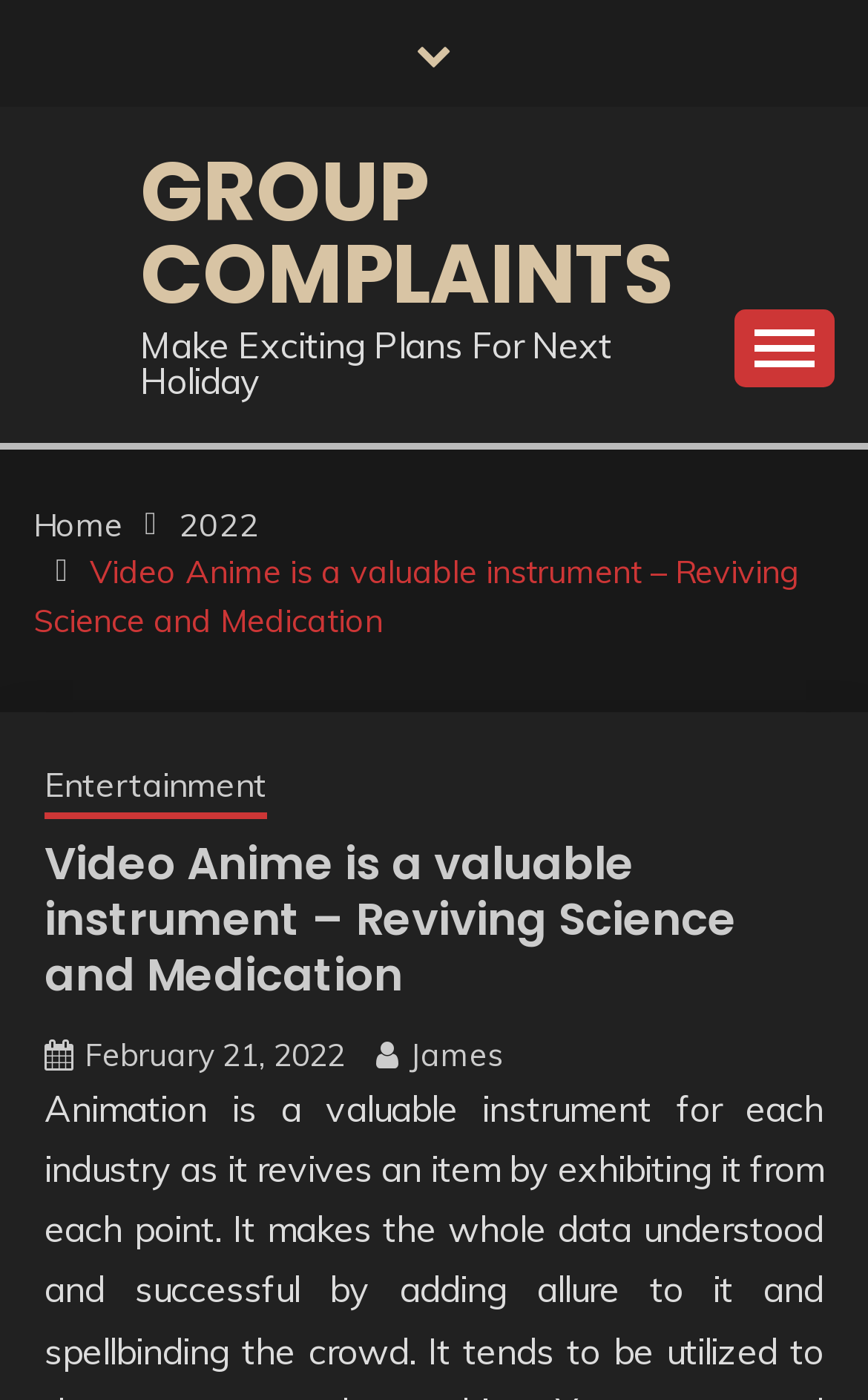Can you provide the bounding box coordinates for the element that should be clicked to implement the instruction: "Go to the Home page"?

[0.038, 0.36, 0.141, 0.389]